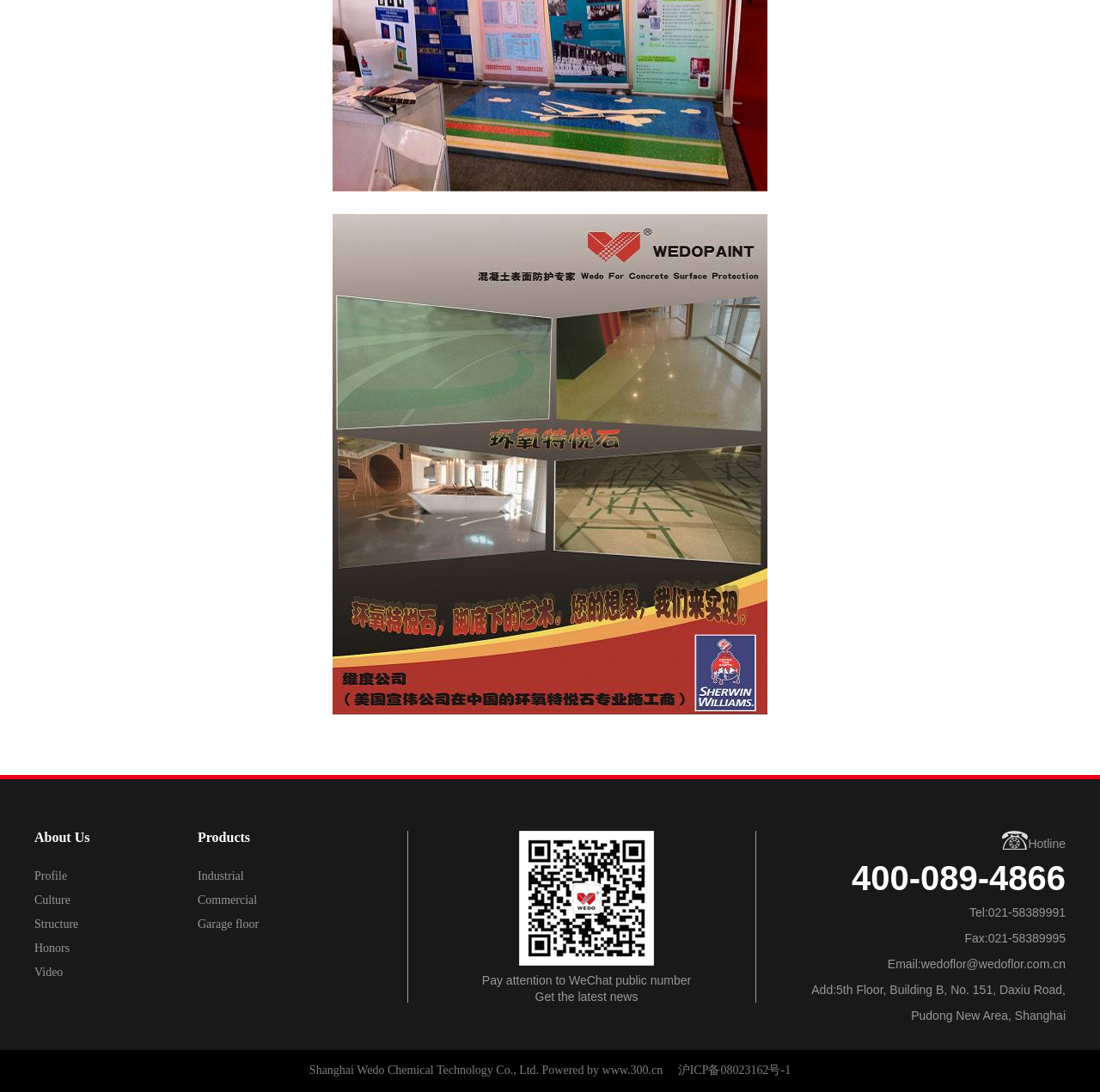What is the company name at the bottom of the page?
From the image, respond using a single word or phrase.

Shanghai Wedo Chemical Technology Co., Ltd.